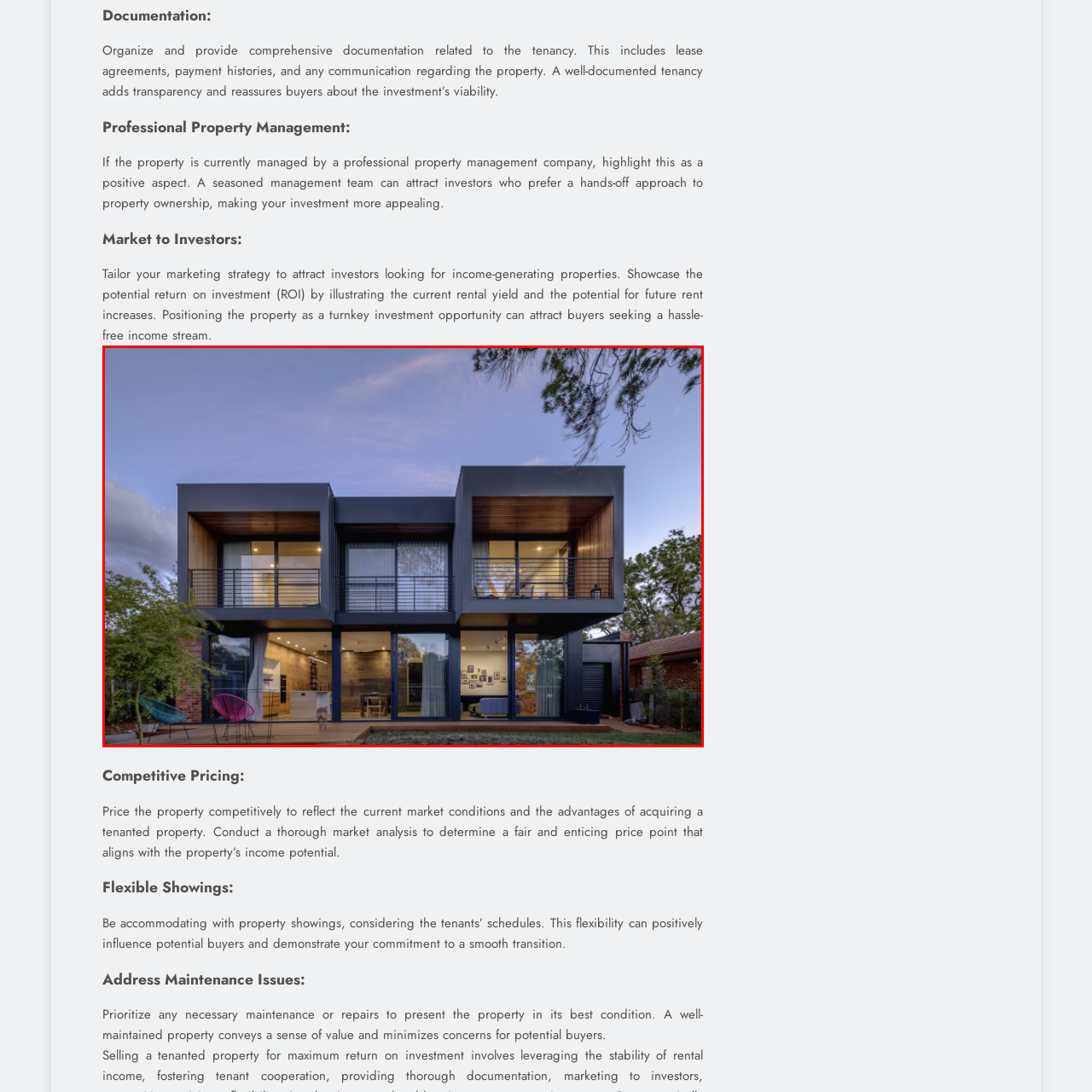Give a thorough and detailed account of the visual content inside the red-framed part of the image.

The image captures a modern two-story residential property showcasing a sleek, contemporary design. The façade features large glass windows and wooden accents, creating a harmonious blend of natural and architectural elements. The upper level has two balcony spaces adorned with glass railings, providing an open view and a welcoming atmosphere. Below, the expansive glass doors lead into a well-lit interior, hinting at a stylish living space. Surrounding the house is a landscaped area with colorful outdoor furniture, enhancing the inviting nature of the property. This home represents an attractive option for investors looking to acquire a tenanted property due to its appealing aesthetics and well-maintained exterior, emphasizing the potential for a hassle-free income stream.